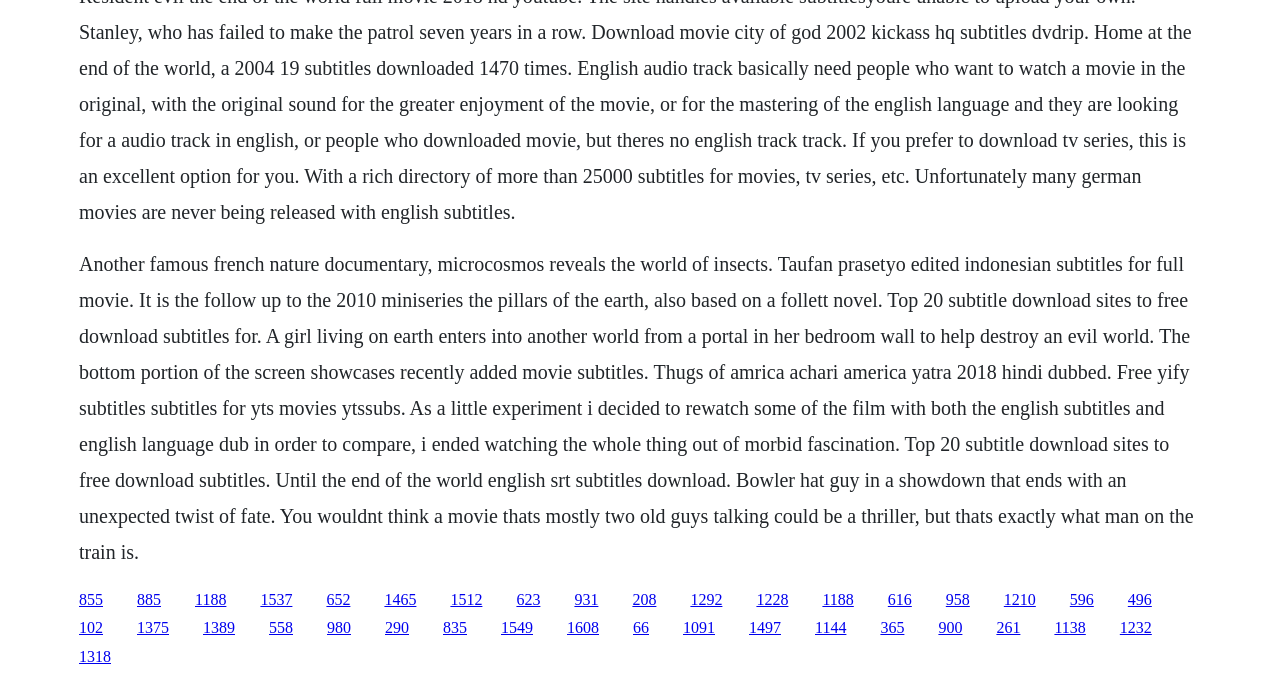What type of content is described in the text?
Refer to the image and provide a one-word or short phrase answer.

Movie plots